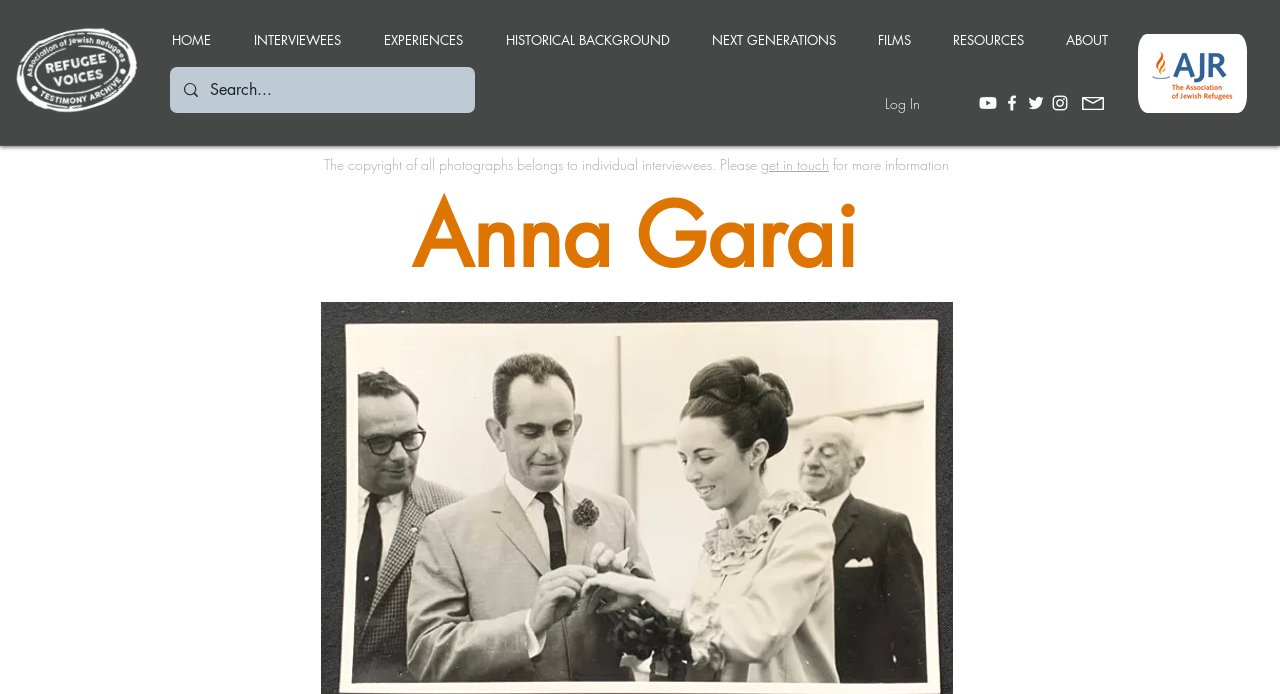Bounding box coordinates should be in the format (top-left x, top-left y, bottom-right x, bottom-right y) and all values should be floating point numbers between 0 and 1. Determine the bounding box coordinate for the UI element described as: NEXT GENERATIONS

[0.54, 0.016, 0.67, 0.073]